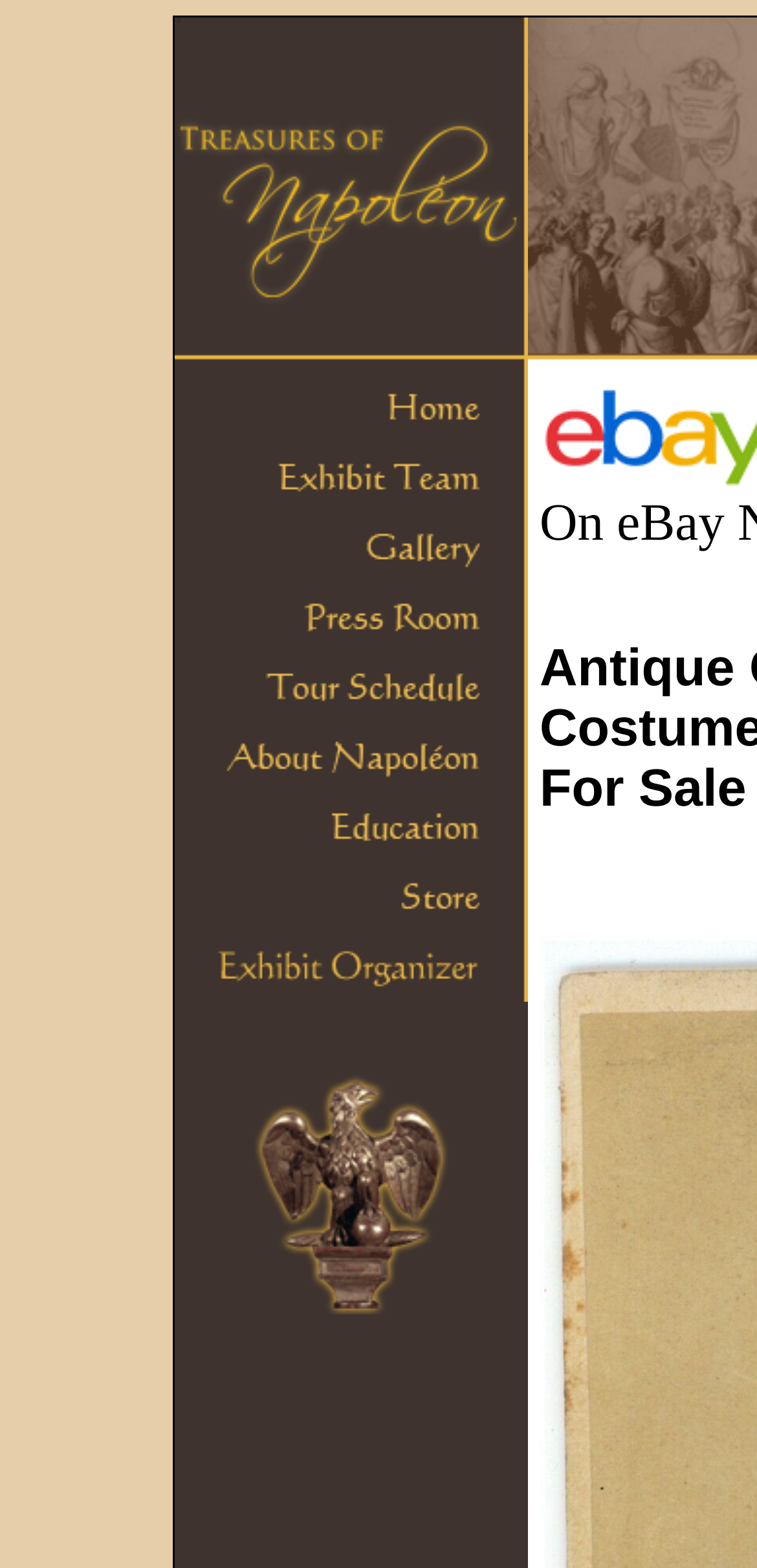What is the text of the first link in the Napoleon section?
Can you provide a detailed and comprehensive answer to the question?

The first link in the Napoleon section has an OCR text of 'Napoleon - An Intimate Portrait', which is also the text of the image with the same bounding box coordinates.